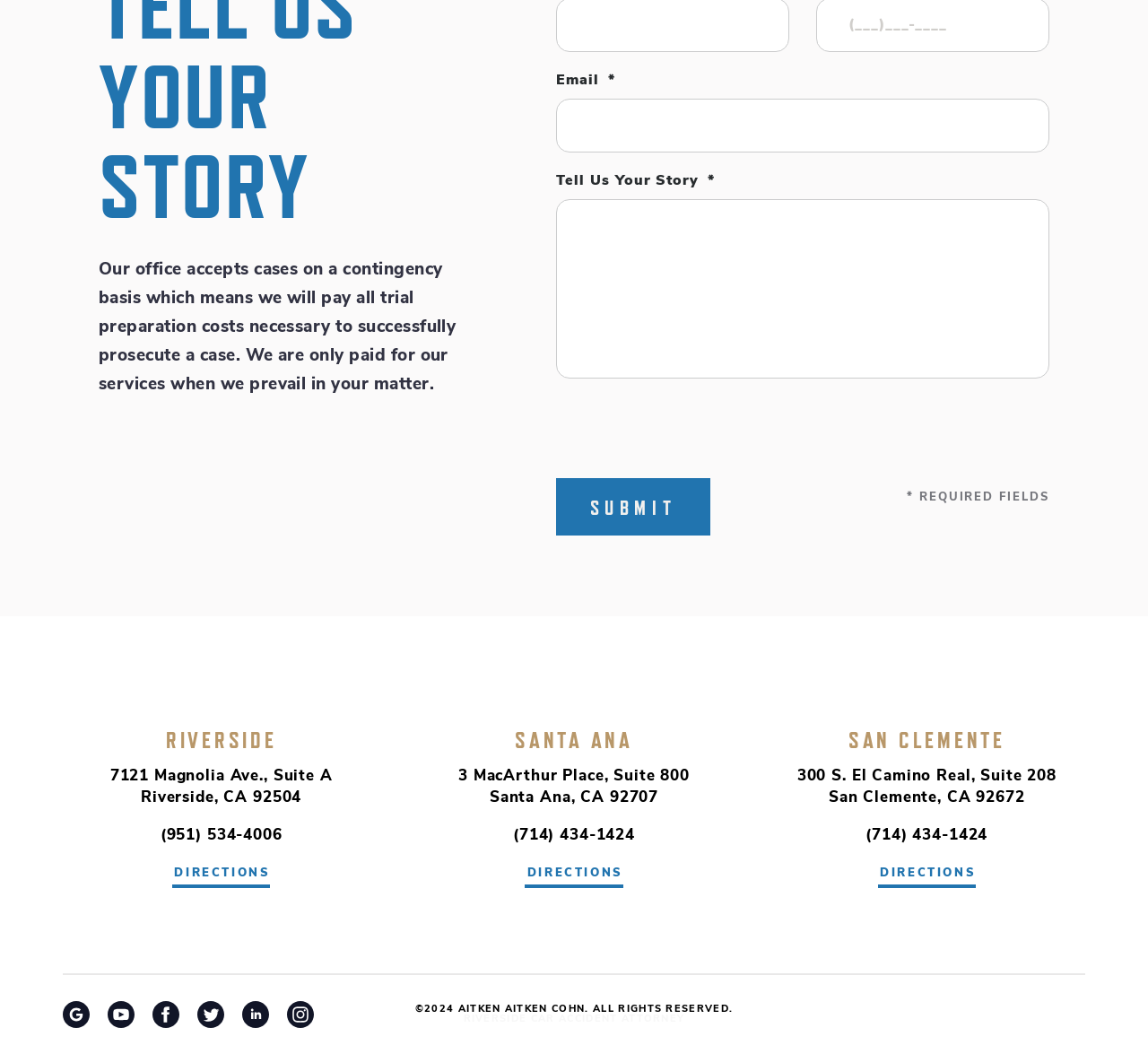Determine the bounding box coordinates of the region that needs to be clicked to achieve the task: "Enter email address".

[0.484, 0.094, 0.914, 0.145]